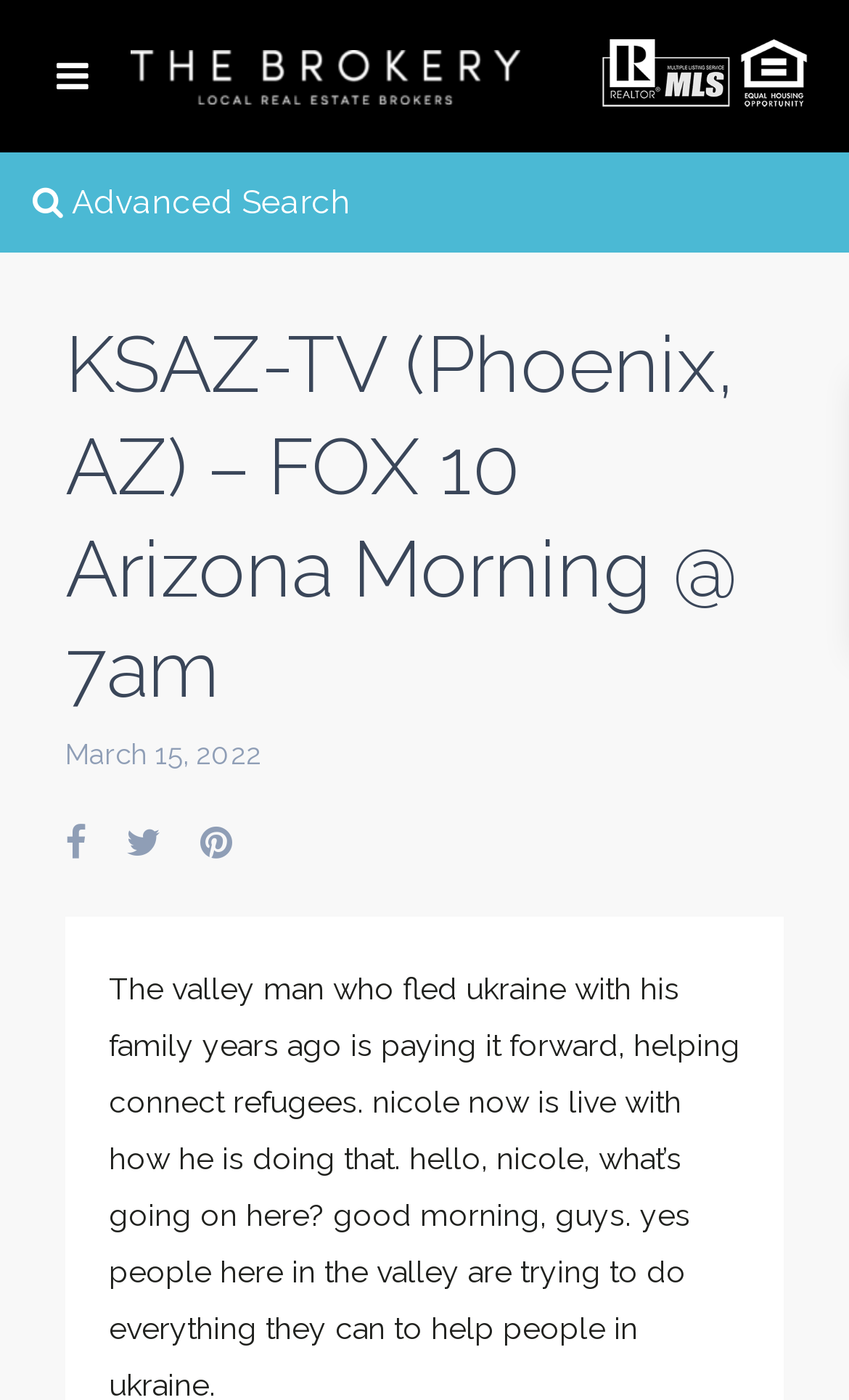How many social media links are there?
Provide an in-depth and detailed explanation in response to the question.

There are three link elements located at the top right corner of the webpage, with bounding boxes of [0.077, 0.587, 0.108, 0.618], [0.149, 0.587, 0.195, 0.618], and [0.236, 0.587, 0.279, 0.618]. These links are likely social media links.